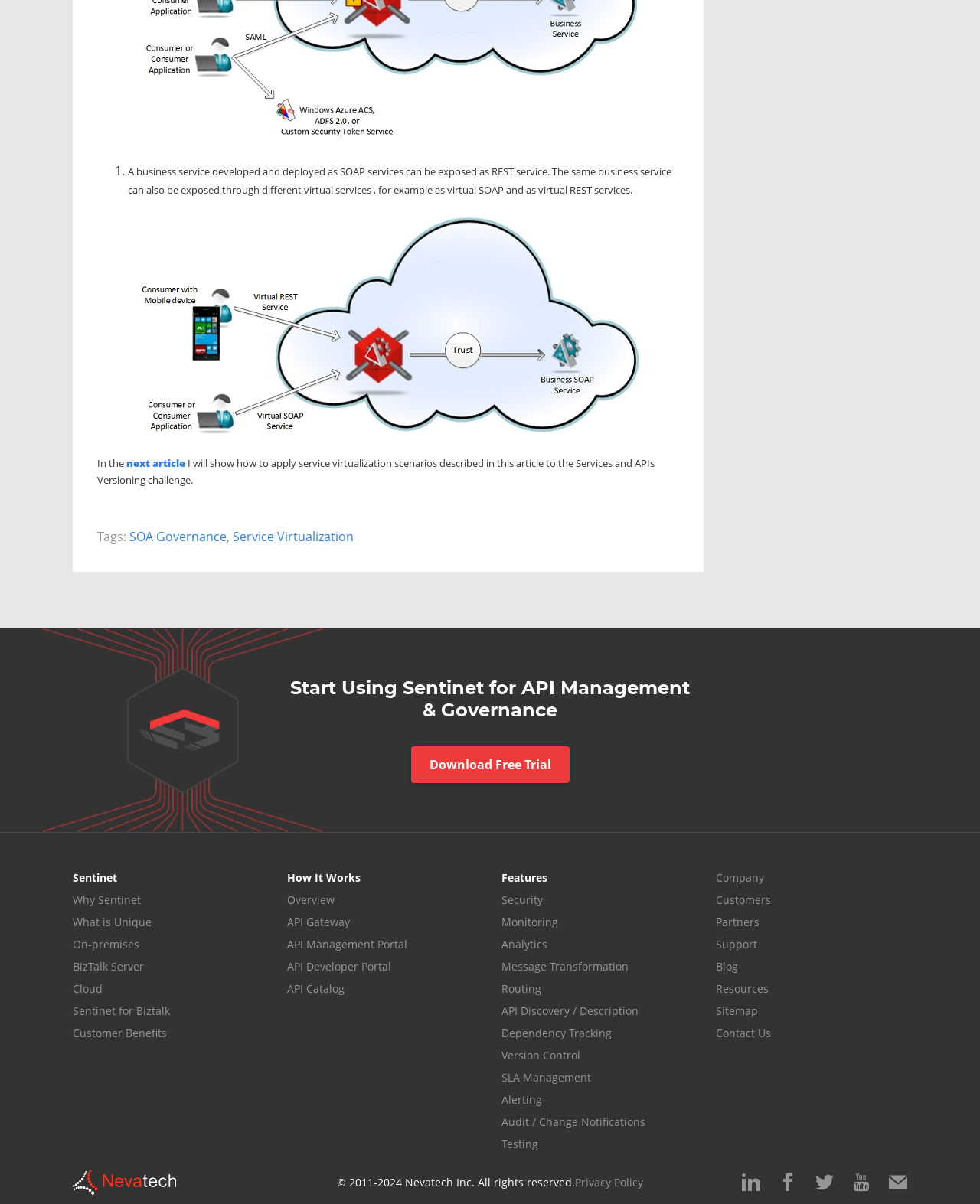Using the elements shown in the image, answer the question comprehensively: How many social media links are there at the bottom of the webpage?

The social media links can be found at the bottom of the webpage, and they are represented by icons. By counting these icons, we can determine that there are 5 social media links at the bottom of the webpage.